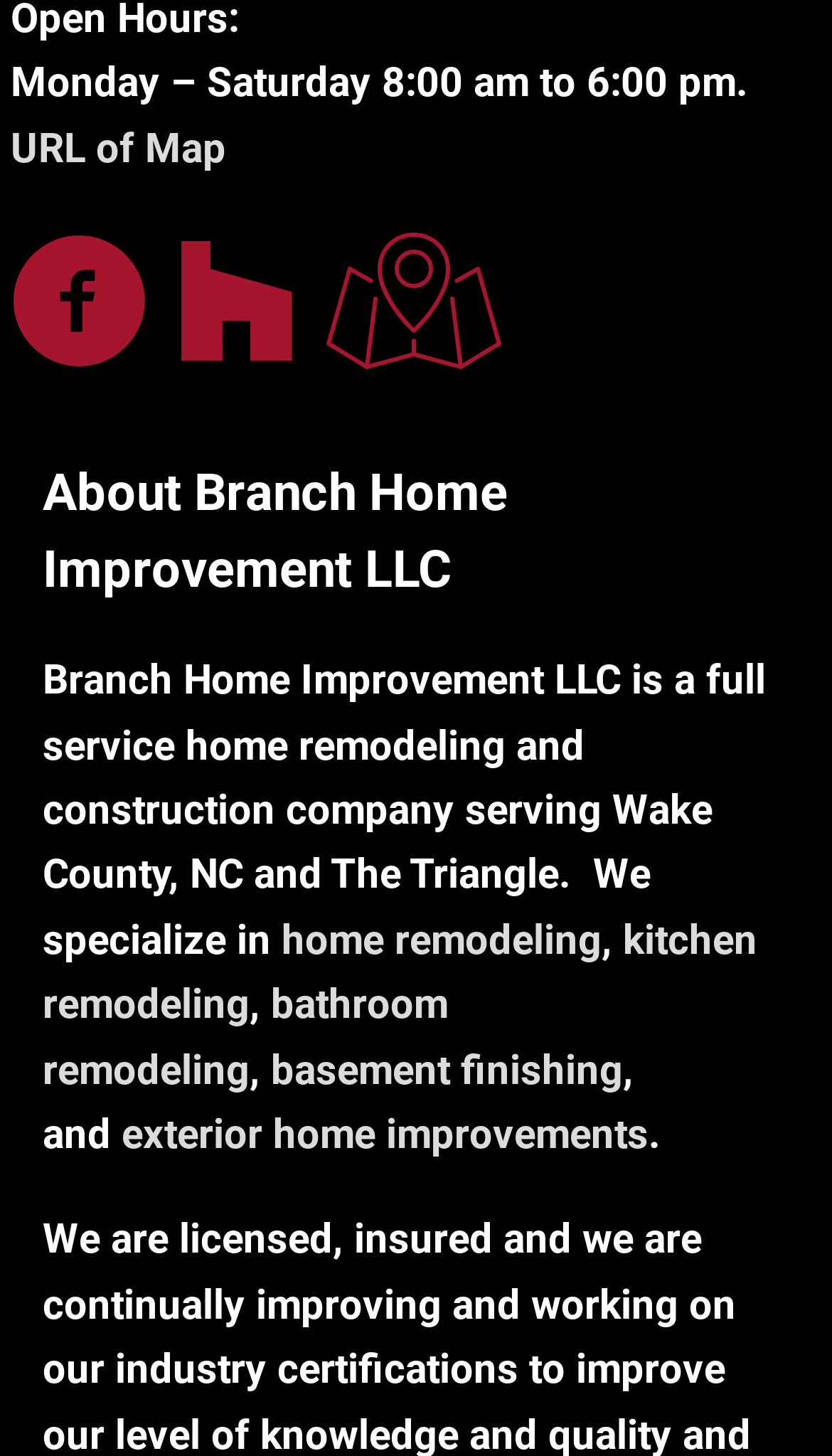What services does Branch Home Improvement LLC specialize in?
Refer to the image and provide a one-word or short phrase answer.

Home remodeling, kitchen remodeling, bathroom remodeling, basement finishing, exterior home improvements